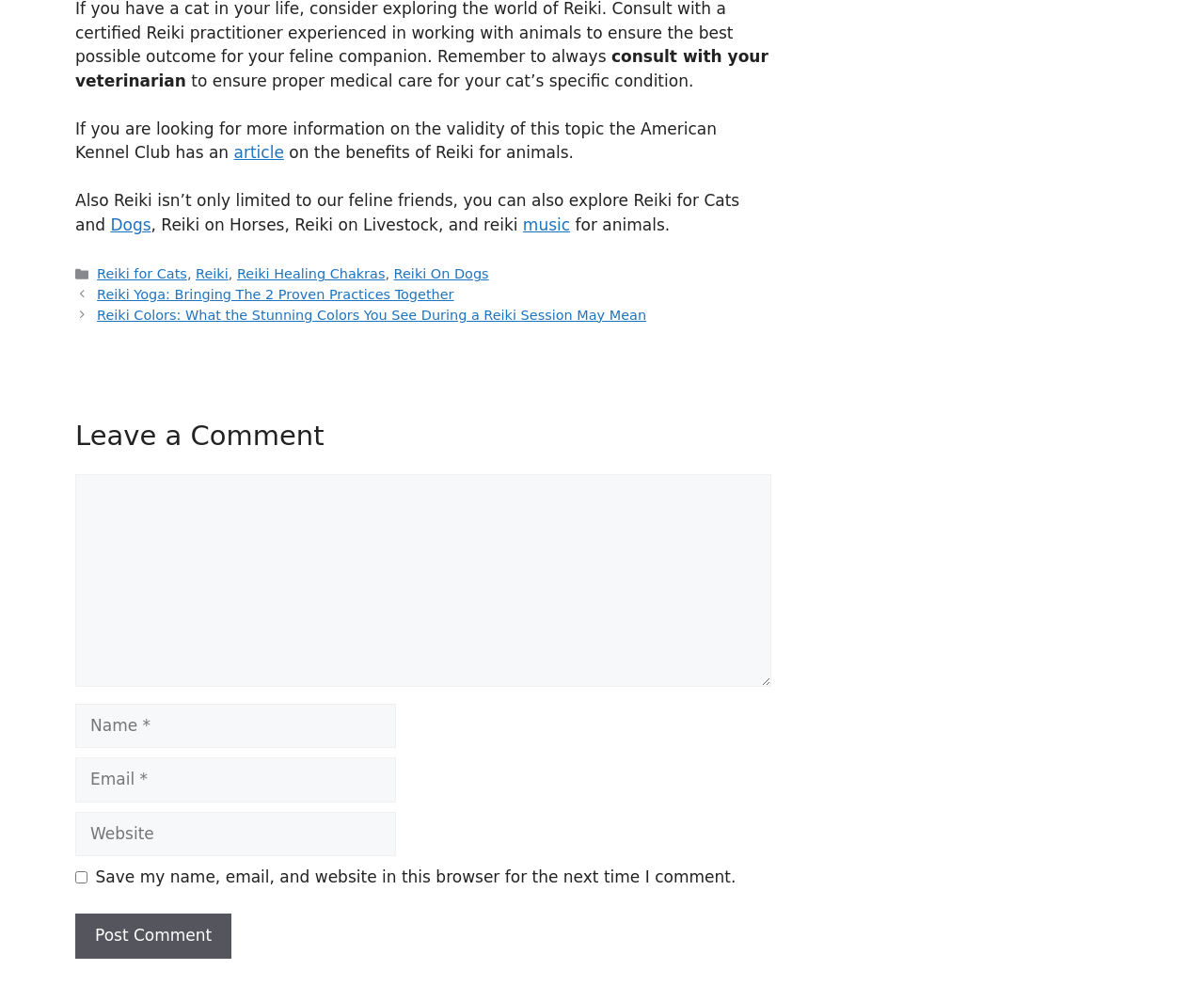What is the topic of the article?
Answer the question with a single word or phrase by looking at the picture.

Reiki for animals